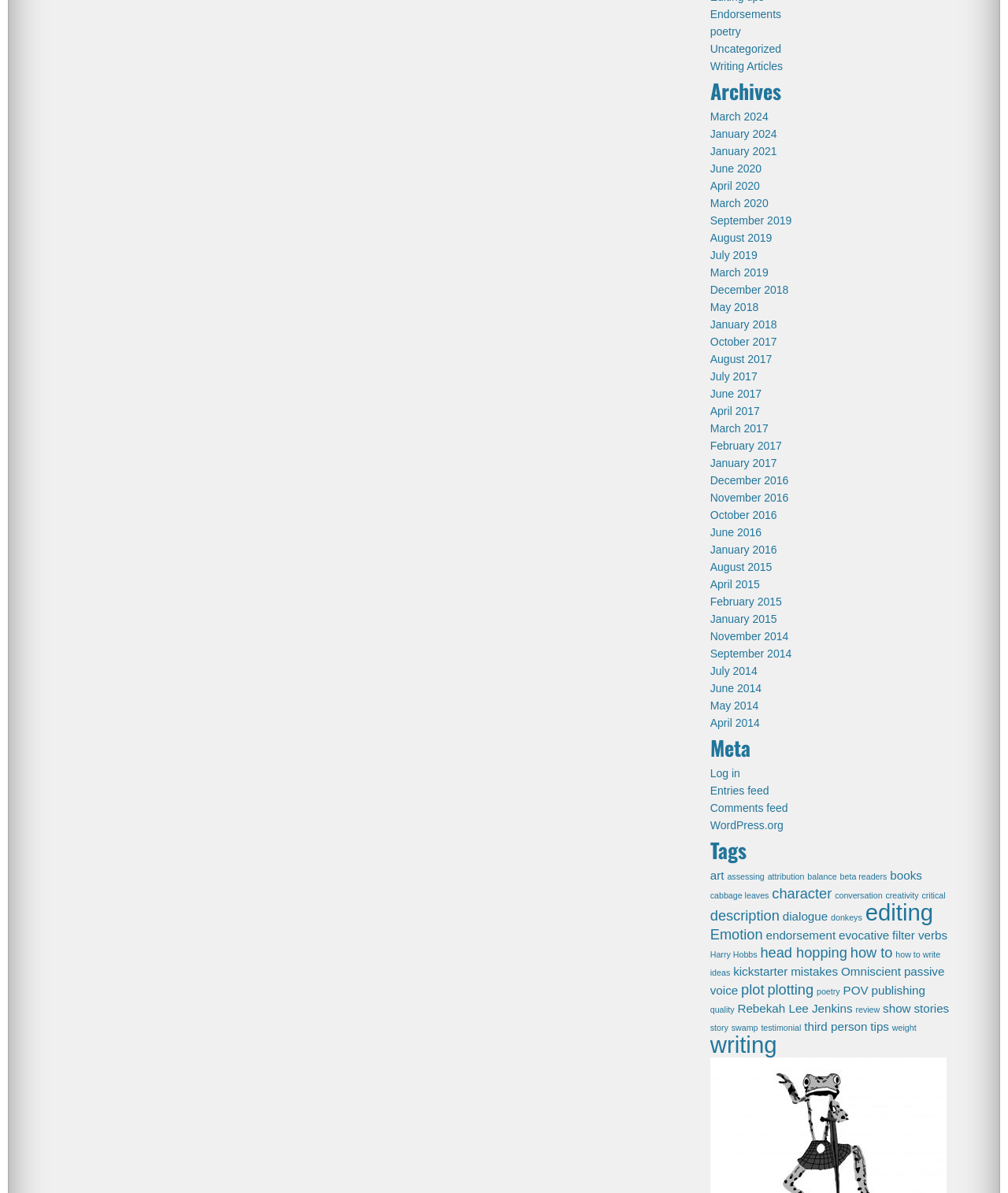How many items are associated with the 'editing' tag?
Please craft a detailed and exhaustive response to the question.

Under the 'Tags' heading, I found a link to 'editing' with the description '(10 items)', indicating that there are 10 items associated with this tag.